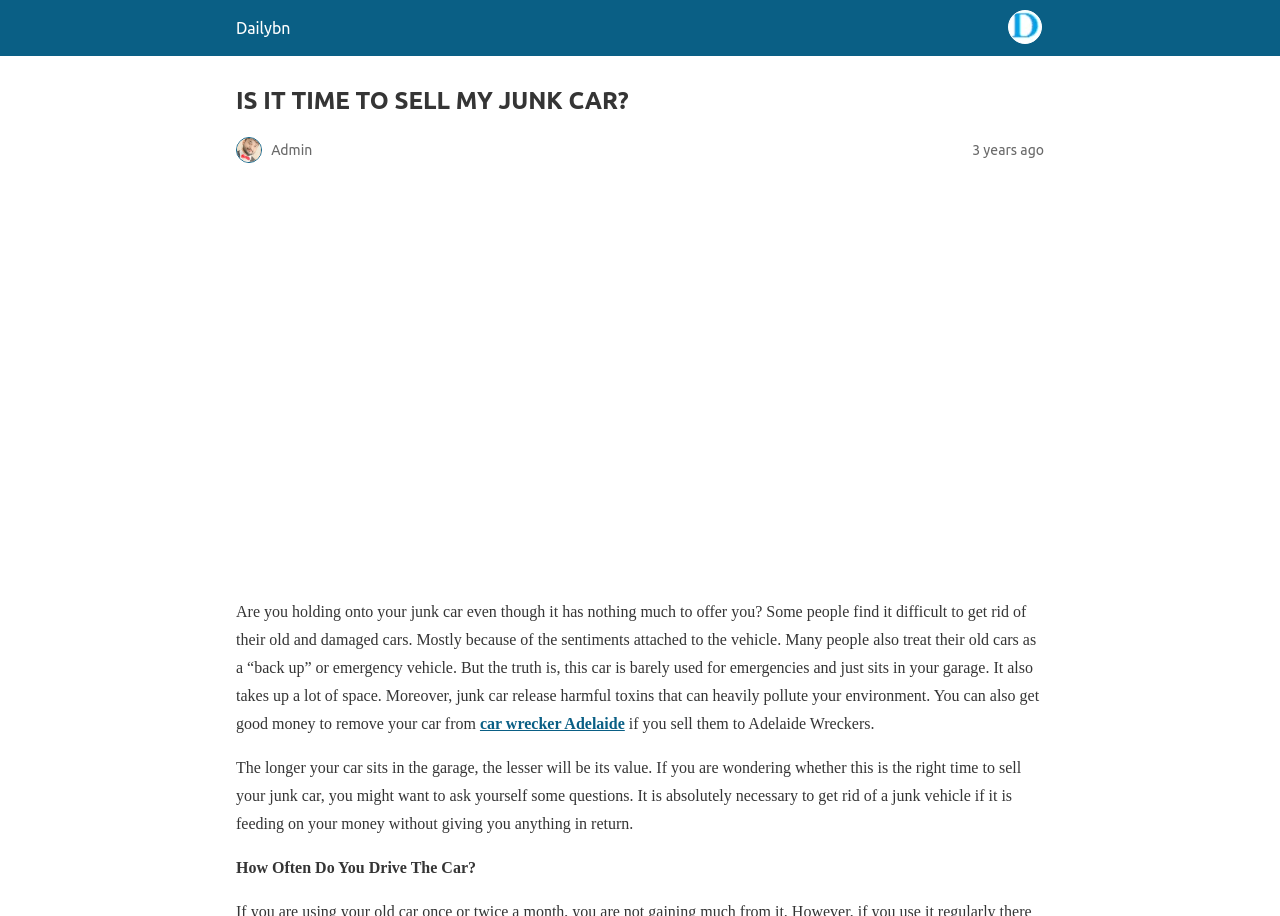Analyze the image and give a detailed response to the question:
What is the topic of the article?

The topic of the article can be inferred from the content of the webpage, which discusses the reasons why one should sell their junk car and the benefits of doing so.